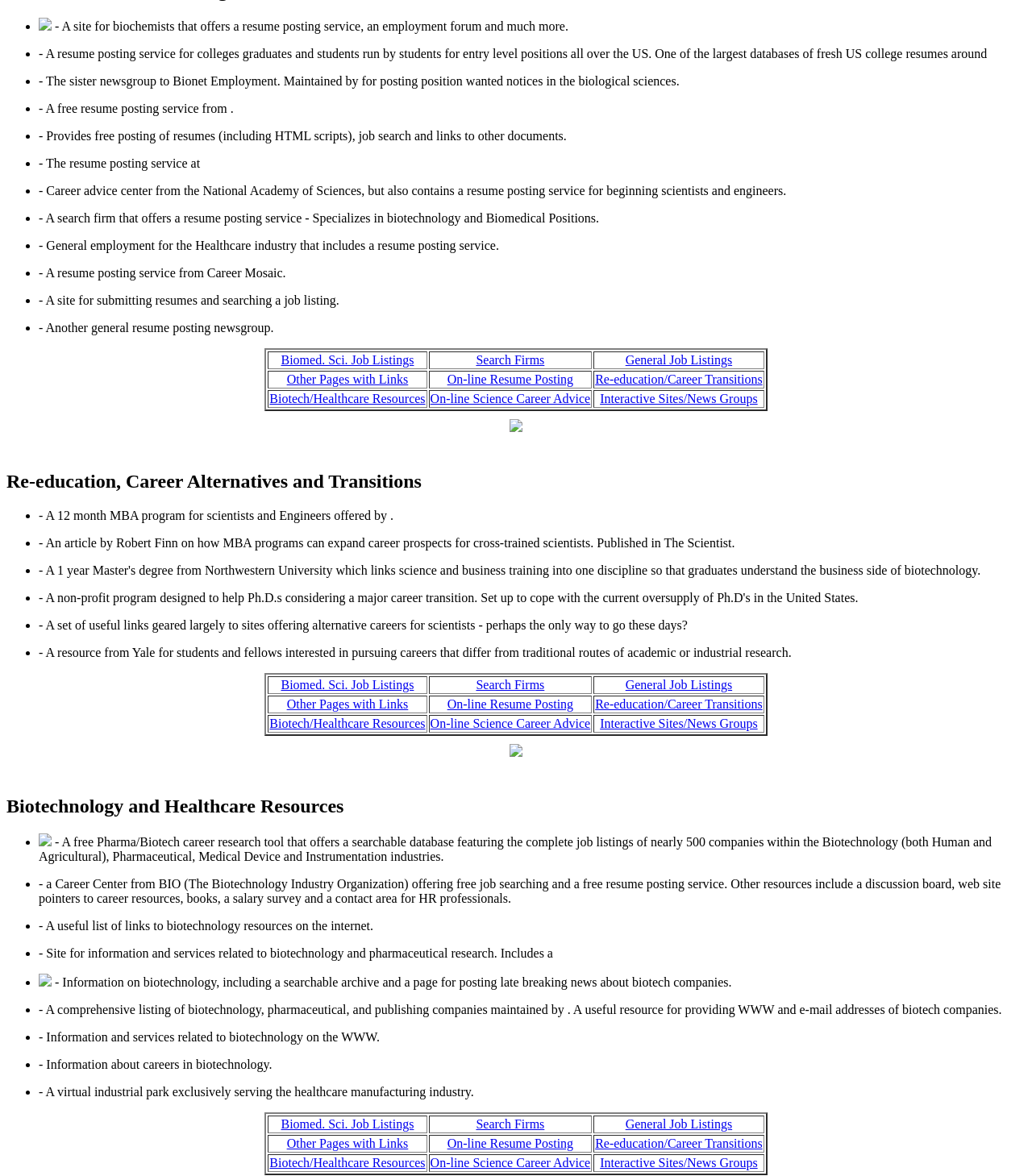How many resume posting services are listed on this webpage?
Based on the visual details in the image, please answer the question thoroughly.

The webpage has a list of bullet points, each describing a different resume posting service. There are at least 10 such services listed, suggesting that the website provides a comprehensive resource for job seekers in the biochemistry field.